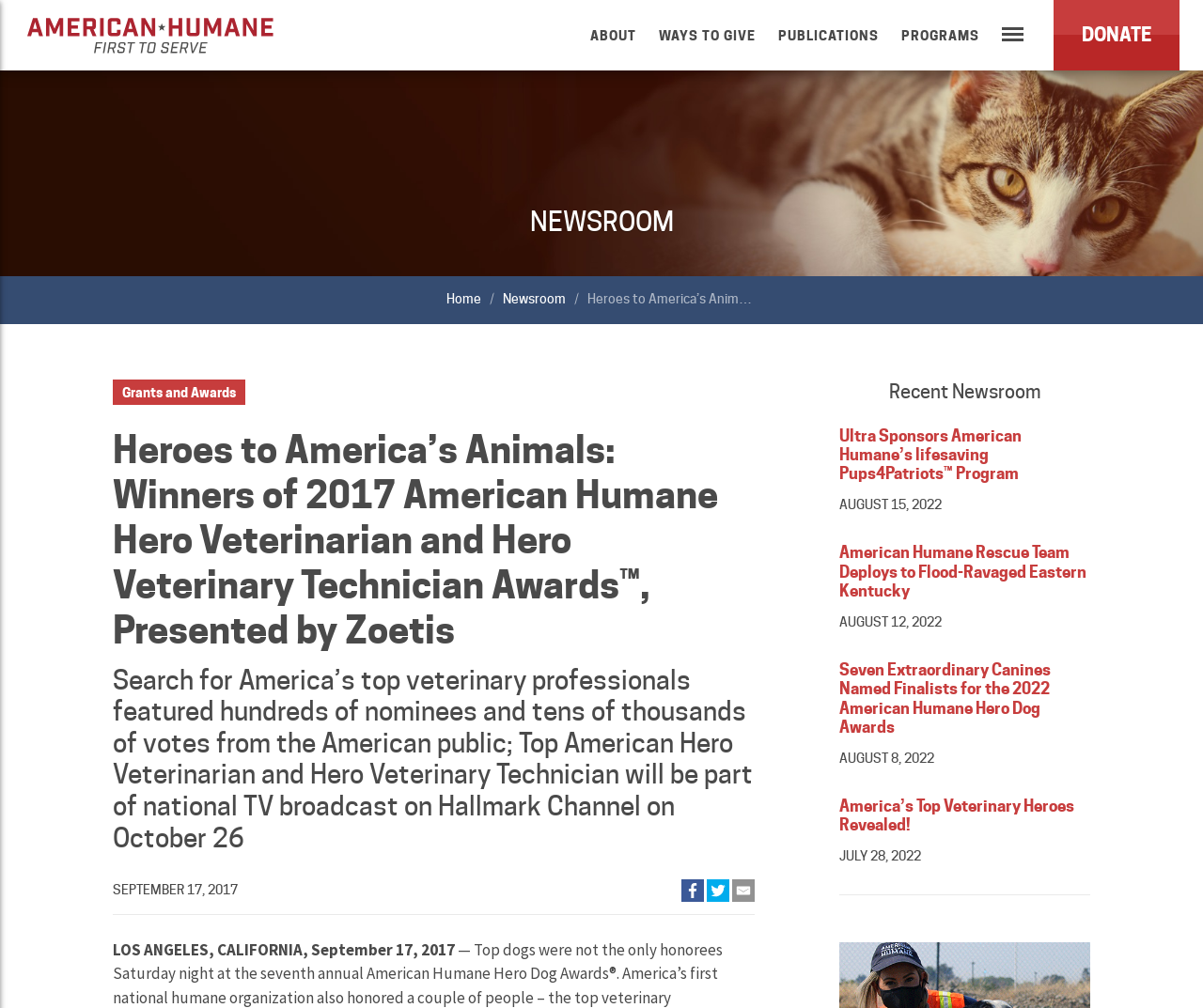Please determine the bounding box coordinates of the section I need to click to accomplish this instruction: "Click the Newsroom link".

[0.418, 0.289, 0.473, 0.304]